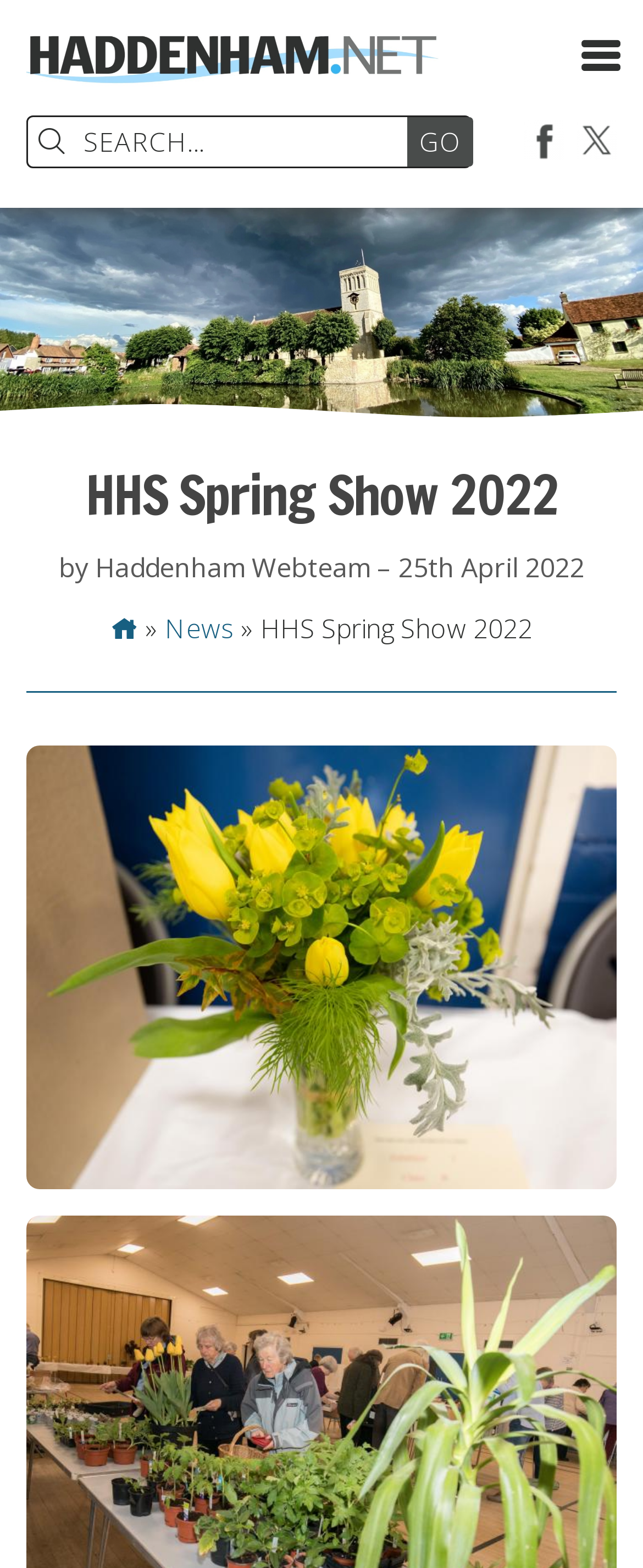Provide an in-depth caption for the webpage.

The webpage is about the Haddenham Horticultural Society's Spring Show and Plant Sale event. At the top, there is a main menu navigation bar that spans almost the entire width of the page. Below the navigation bar, there is a search box with a "GO" button to its right. To the right of the search box, there are two links to visit the society's Facebook page and X Feed.

On the top-left corner, there is a logo link to the Haddenham.net website, accompanied by a small image. Below the logo, there is a heading that reads "HHS Spring Show 2022" in a prominent font size. Underneath the heading, there is a line of text that indicates the article was written by the Haddenham Webteam on 25th April 2022.

Below this, there is a breadcrumb navigation section with links to the "Home" and "News" pages, with the current page "HHS Spring Show 2022" highlighted. The main content of the page is an article about the Spring Show and Plant Sale event, which is accompanied by a large image that takes up most of the page's width.